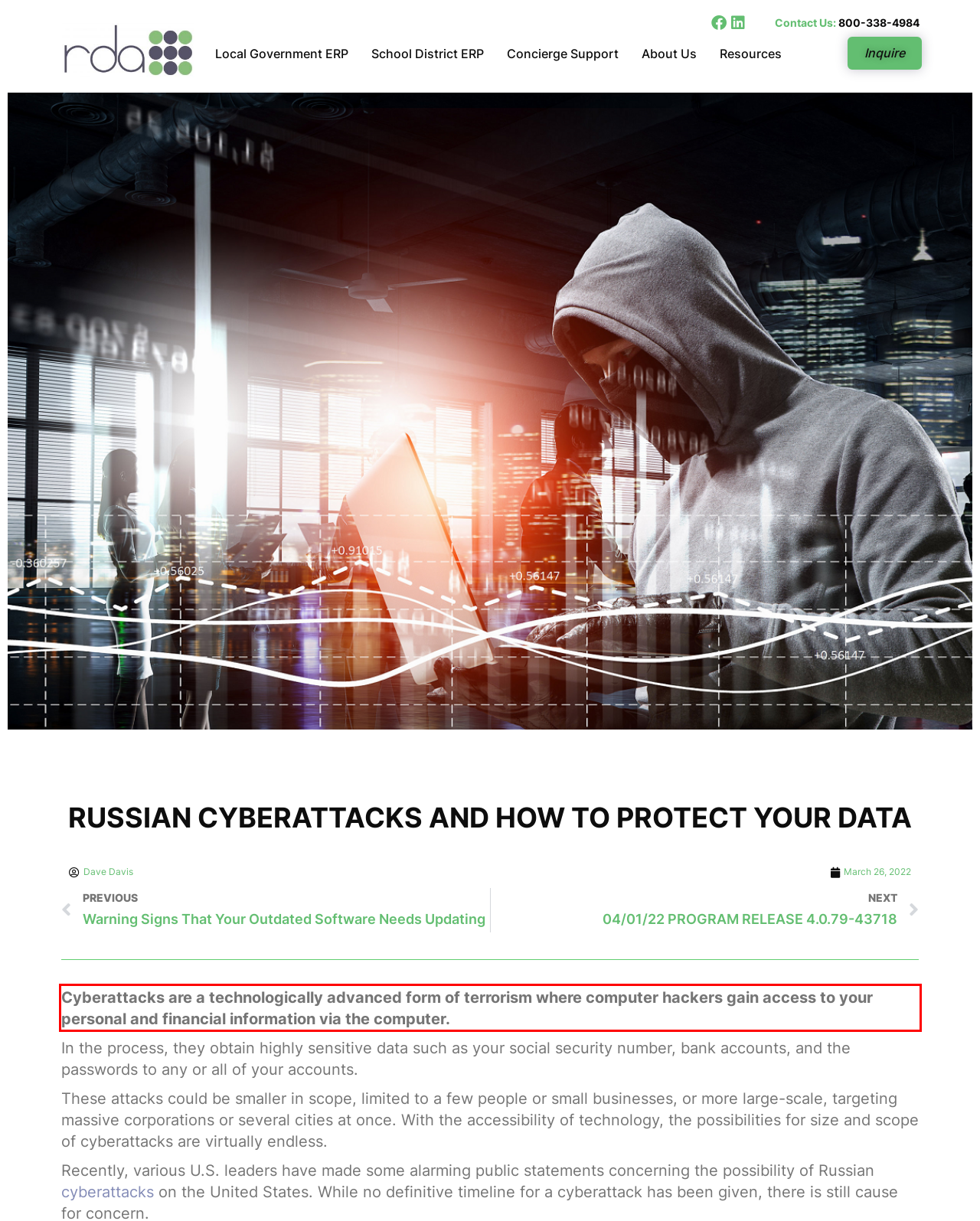Please extract the text content within the red bounding box on the webpage screenshot using OCR.

Cyberattacks are a technologically advanced form of terrorism where computer hackers gain access to your personal and financial information via the computer.